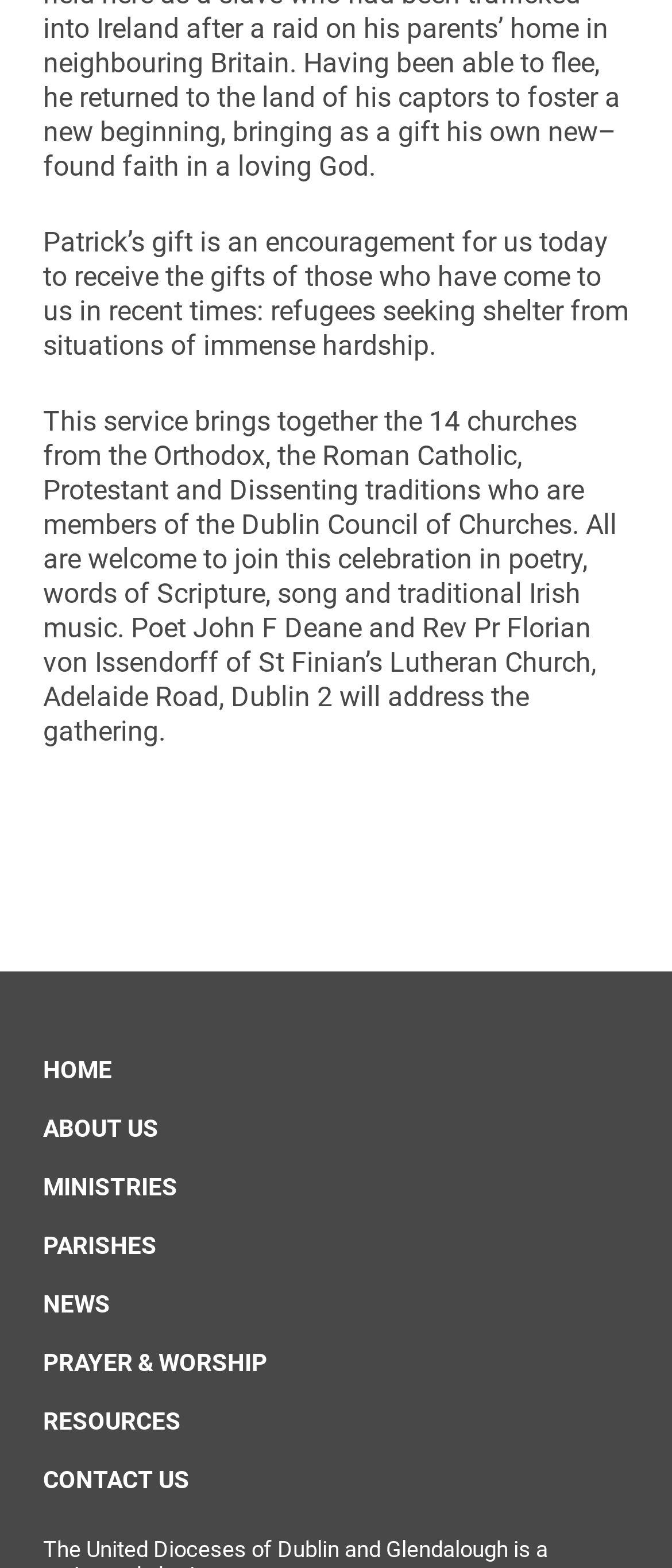Please reply with a single word or brief phrase to the question: 
Who is the poet addressing the gathering?

John F Deane